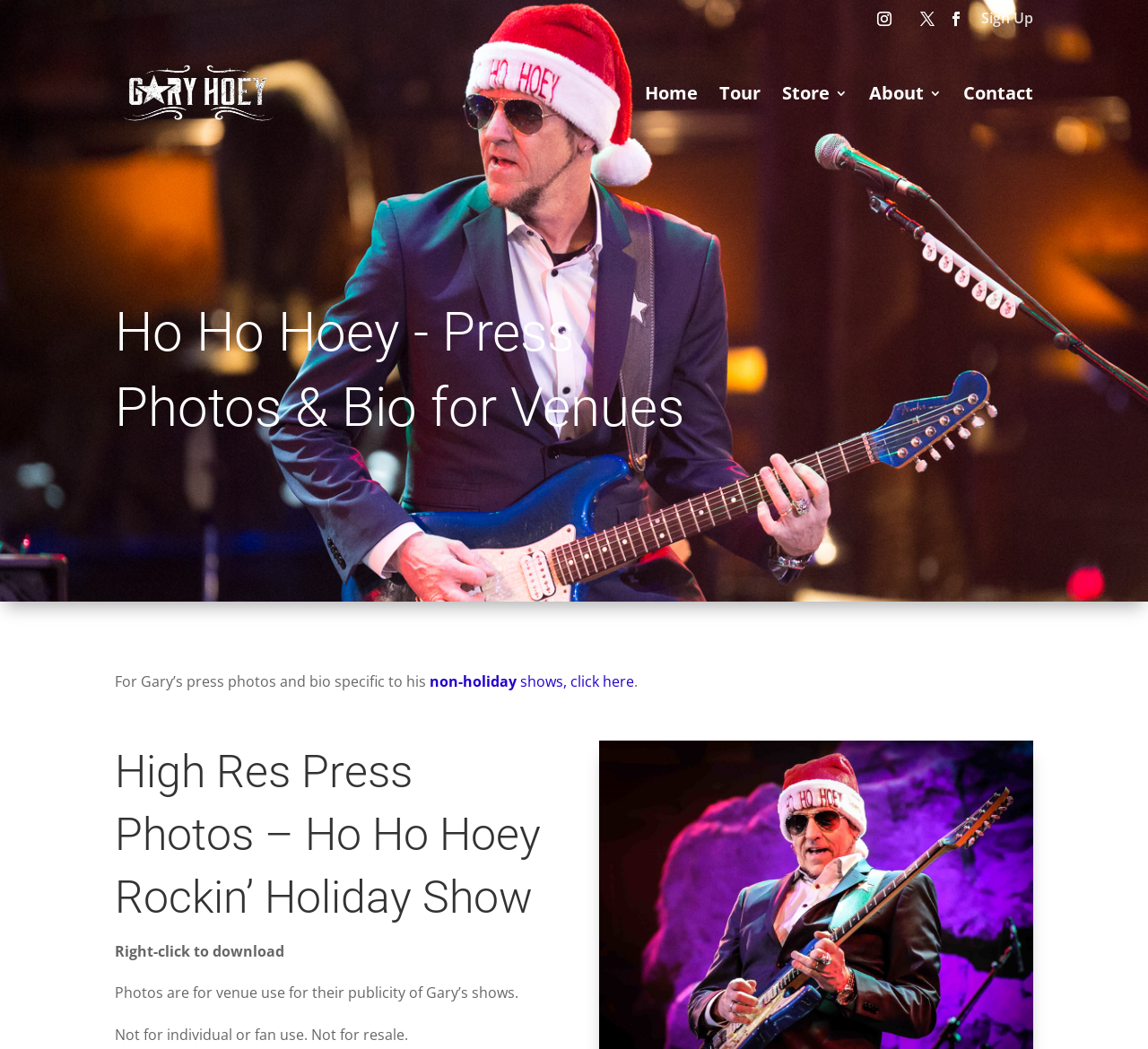Please identify the bounding box coordinates of the area that needs to be clicked to fulfill the following instruction: "Visit Gary Hoey's homepage."

[0.103, 0.078, 0.334, 0.097]